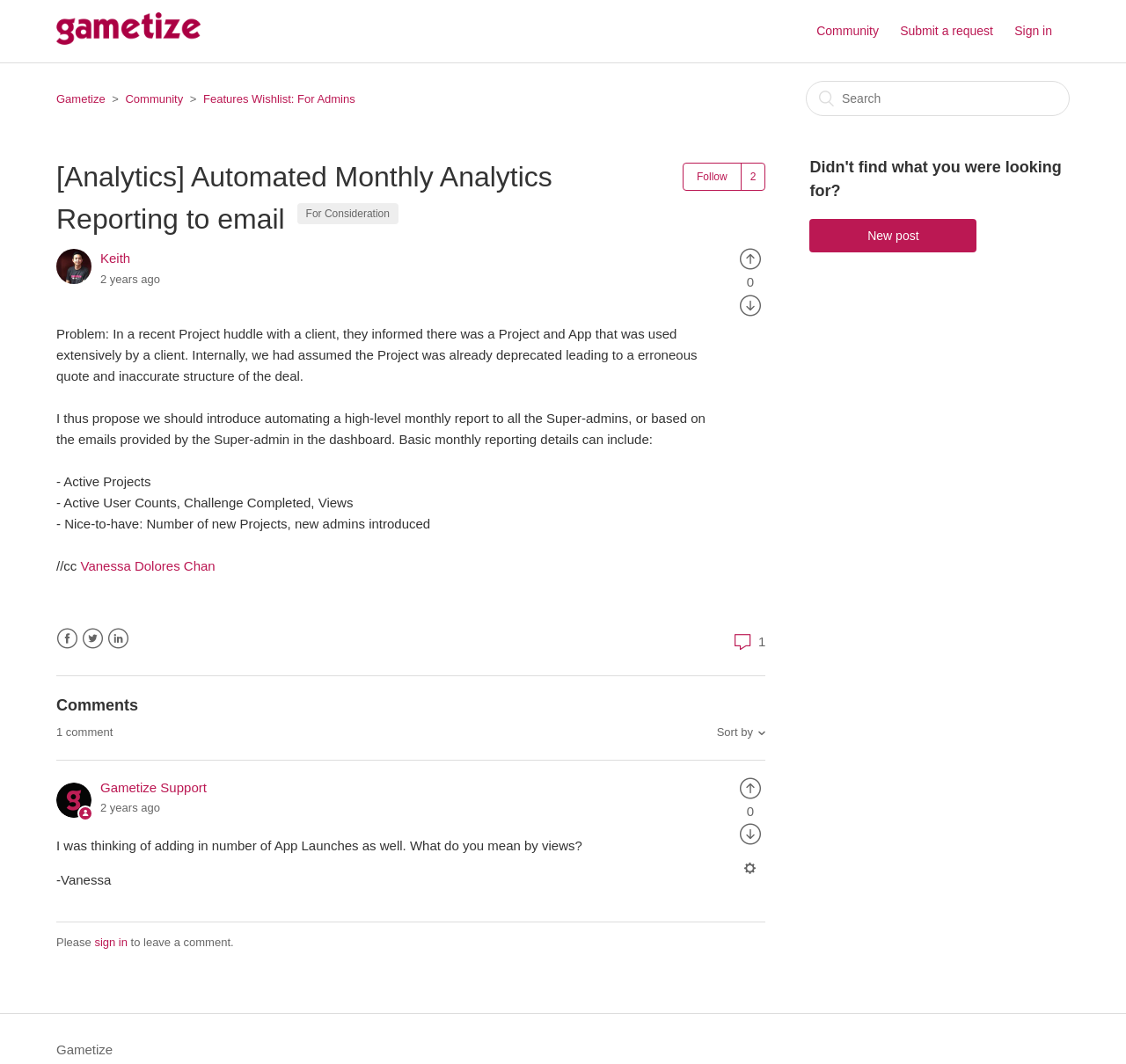What is the suggested feature to be introduced?
Using the information from the image, provide a comprehensive answer to the question.

I found the suggested feature by reading the problem description, which mentions introducing automated monthly analytics reporting to all Super-admins or based on the emails provided by the Super-admin in the dashboard.